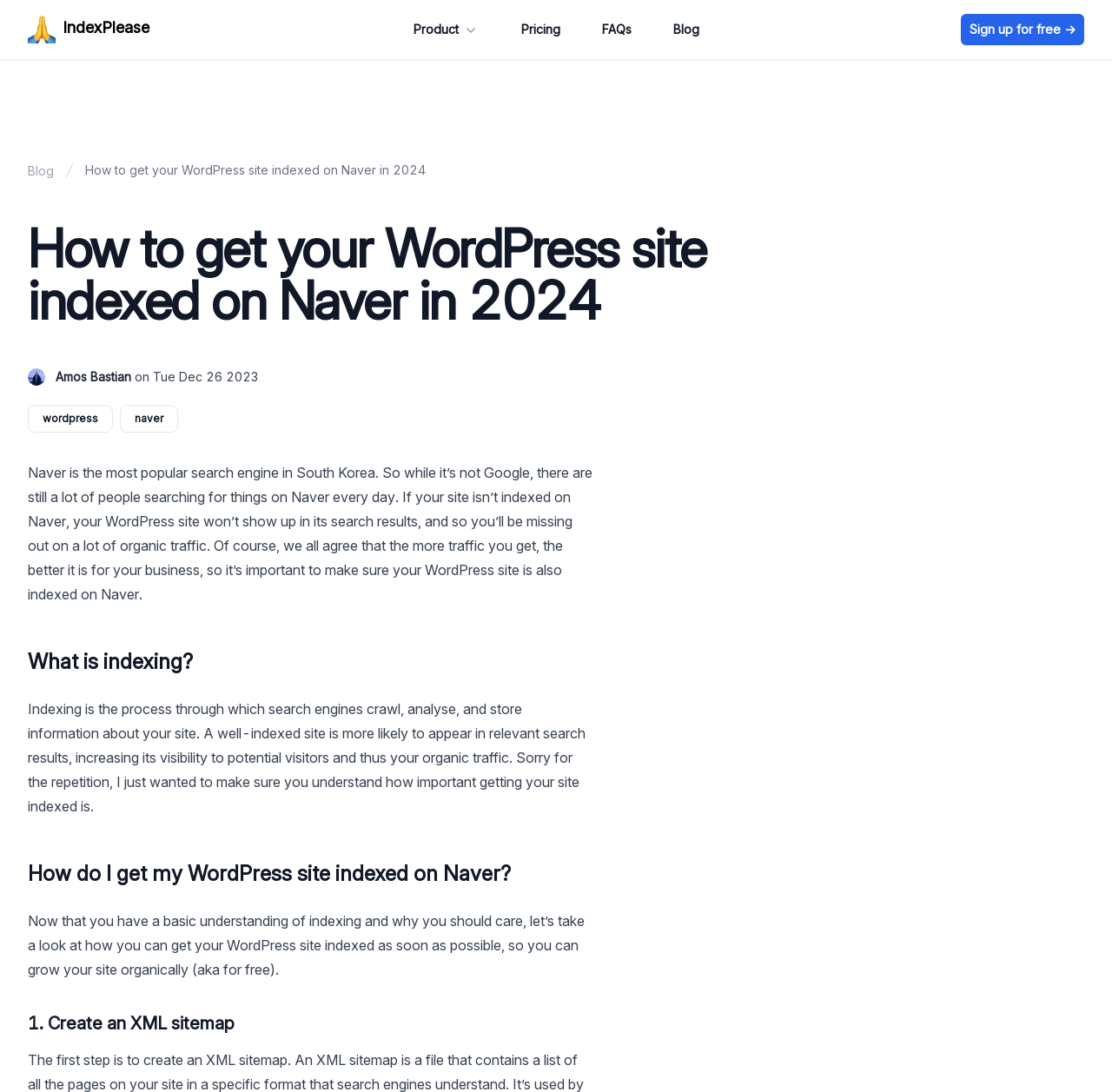Locate the bounding box coordinates of the region to be clicked to comply with the following instruction: "Click on the 'Sign up for free' button". The coordinates must be four float numbers between 0 and 1, in the form [left, top, right, bottom].

[0.864, 0.013, 0.975, 0.041]